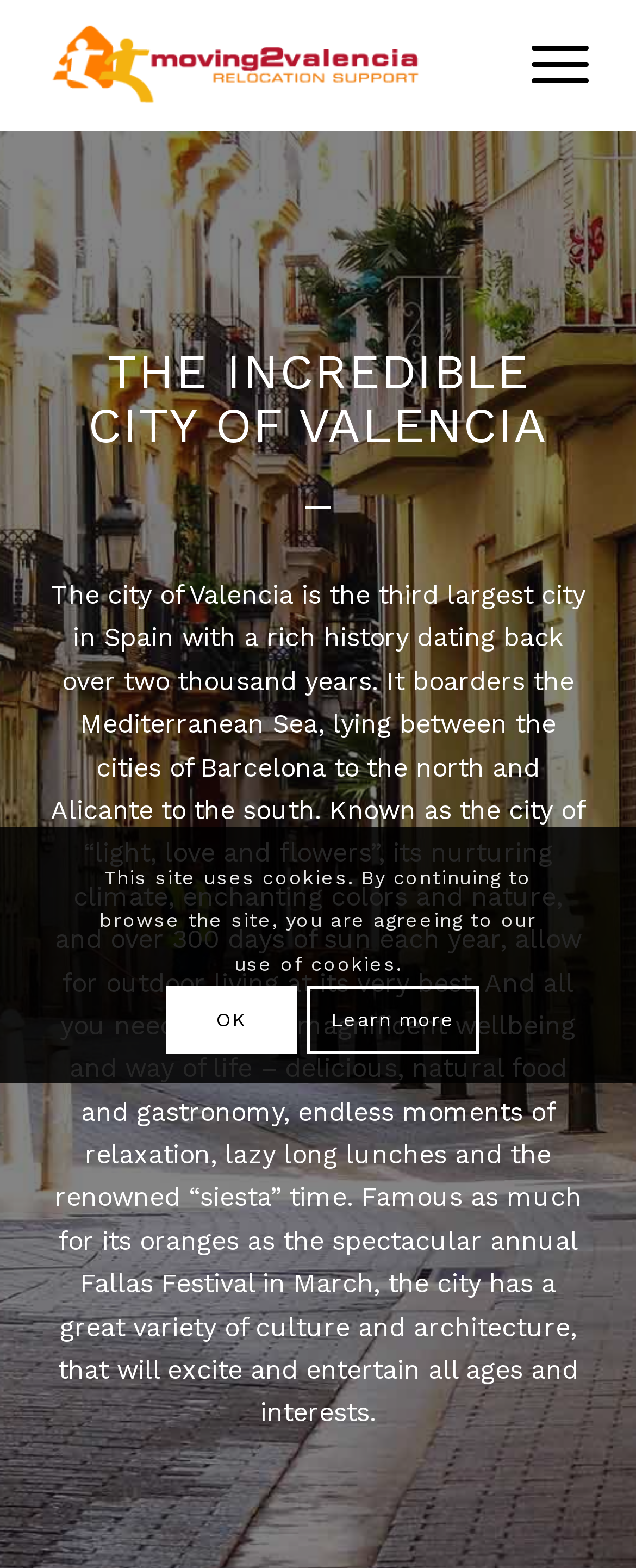Please reply to the following question using a single word or phrase: 
What is the location of Valencia?

Between Barcelona and Alicante